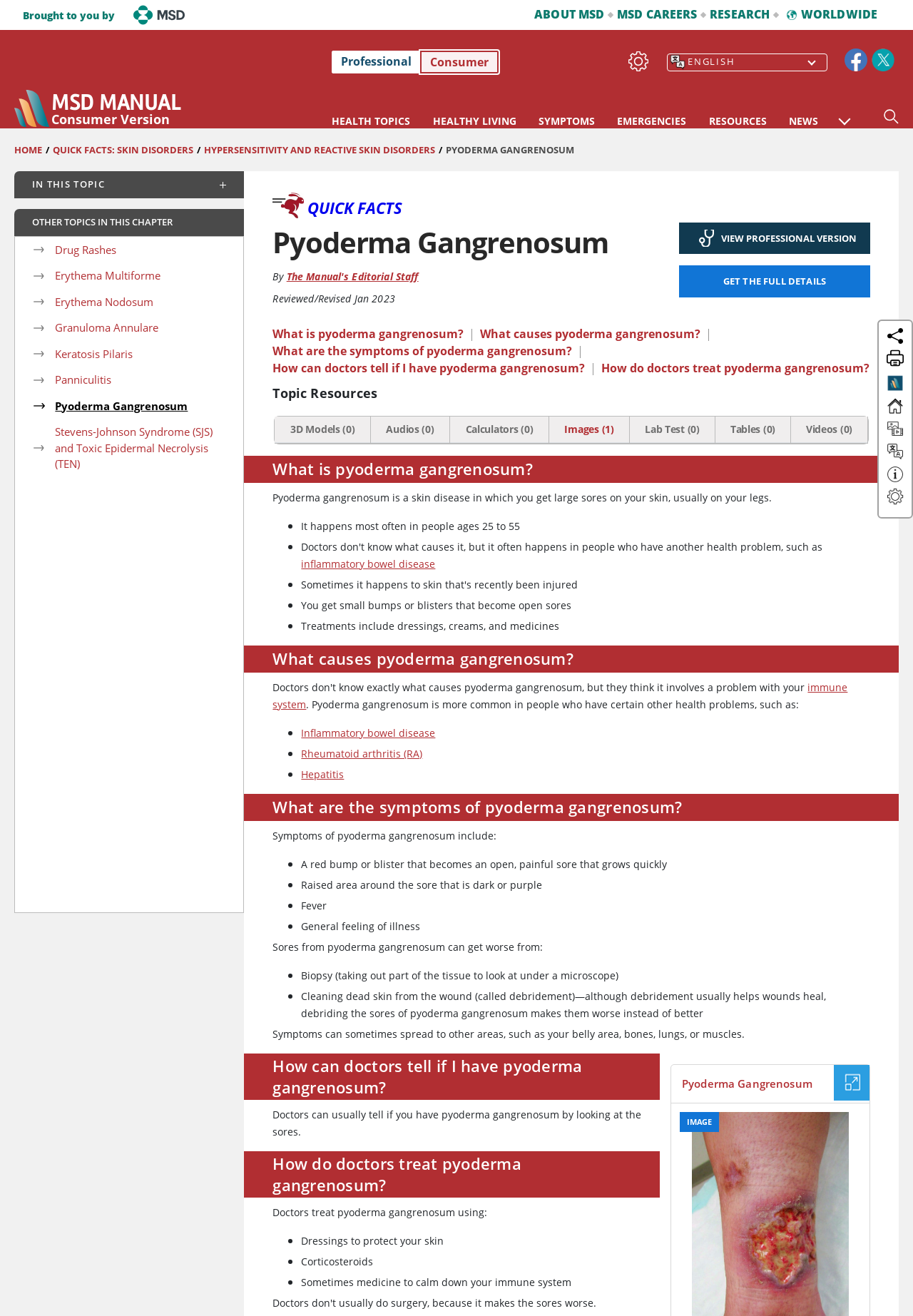Please determine the bounding box coordinates for the element that should be clicked to follow these instructions: "Select a language from the dropdown".

[0.73, 0.04, 0.906, 0.054]